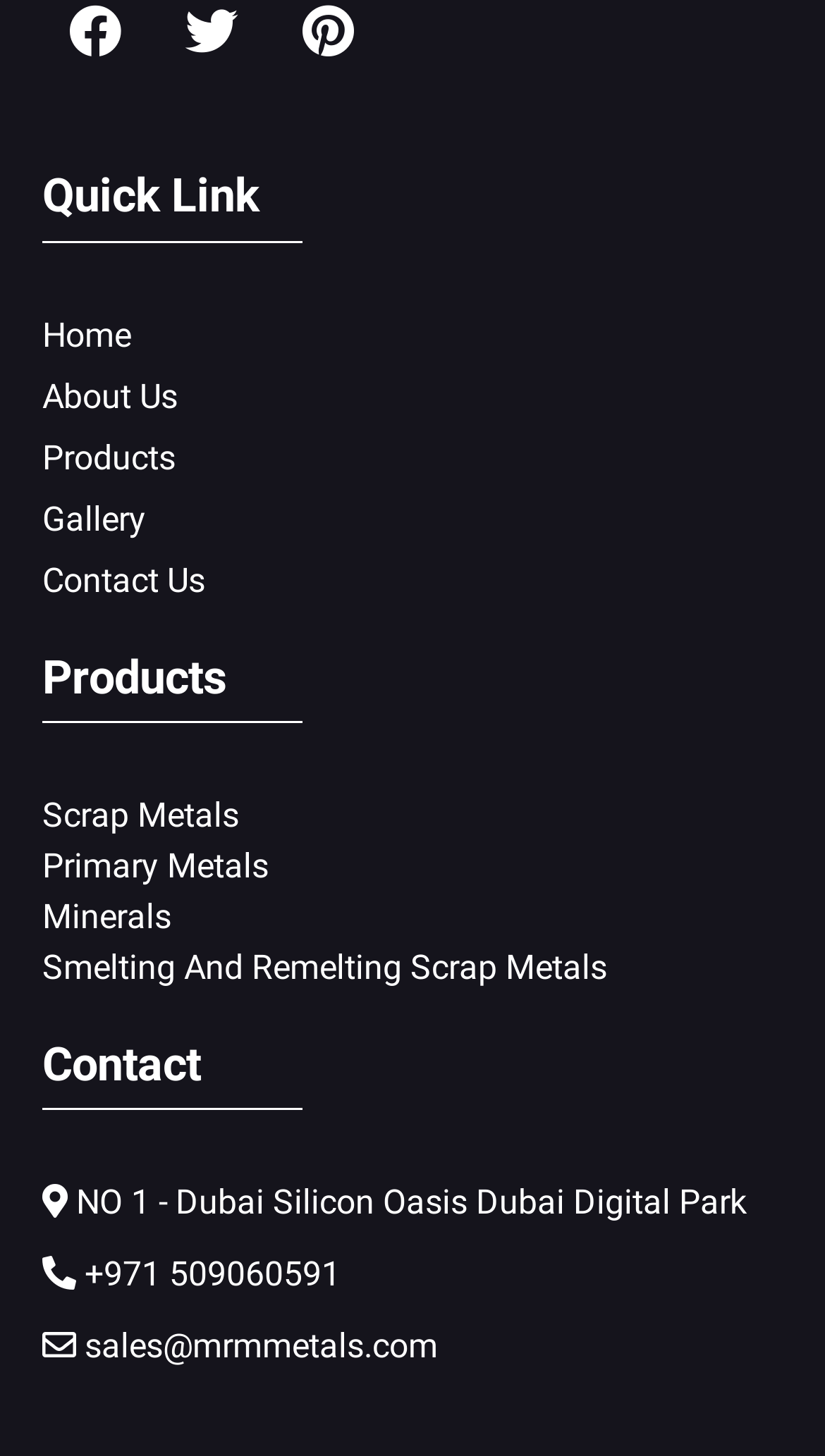What is the email address provided on the webpage?
Please provide a detailed answer to the question.

The email address provided on the webpage is 'sales@mrmmetals.com', which is a link located in the 'Contact' section.